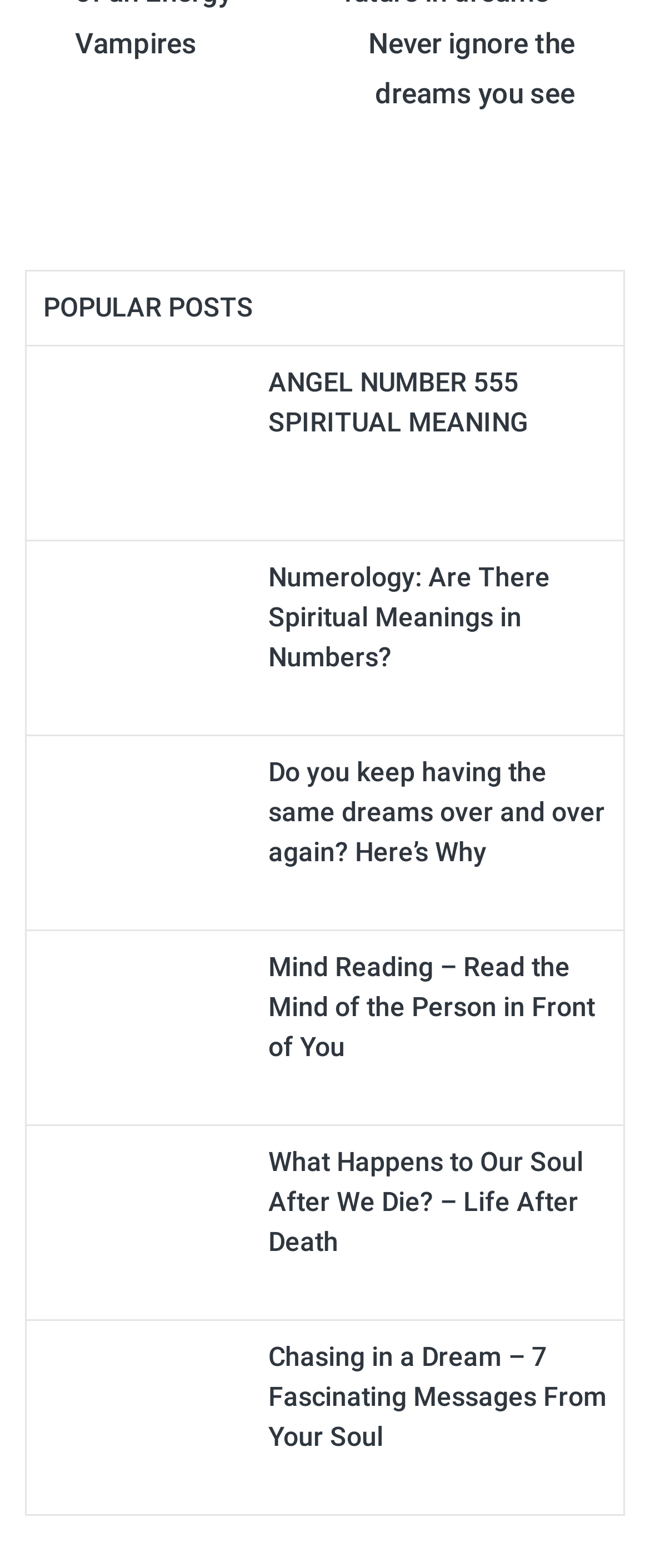Please identify the bounding box coordinates of the clickable area that will fulfill the following instruction: "Read the article about recurring dreams and their meanings". The coordinates should be in the format of four float numbers between 0 and 1, i.e., [left, top, right, bottom].

[0.067, 0.519, 0.374, 0.54]